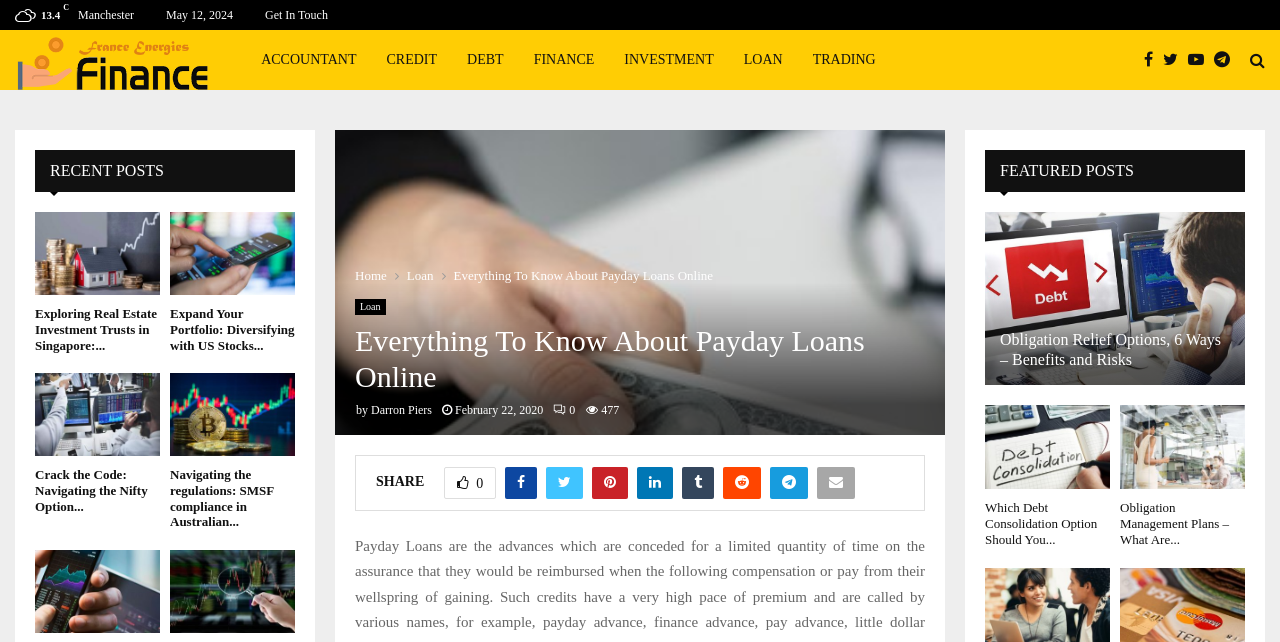How many articles are listed under 'RECENT POSTS'?
With the help of the image, please provide a detailed response to the question.

I counted the number of article elements under the heading 'RECENT POSTS' and found 4 articles listed.